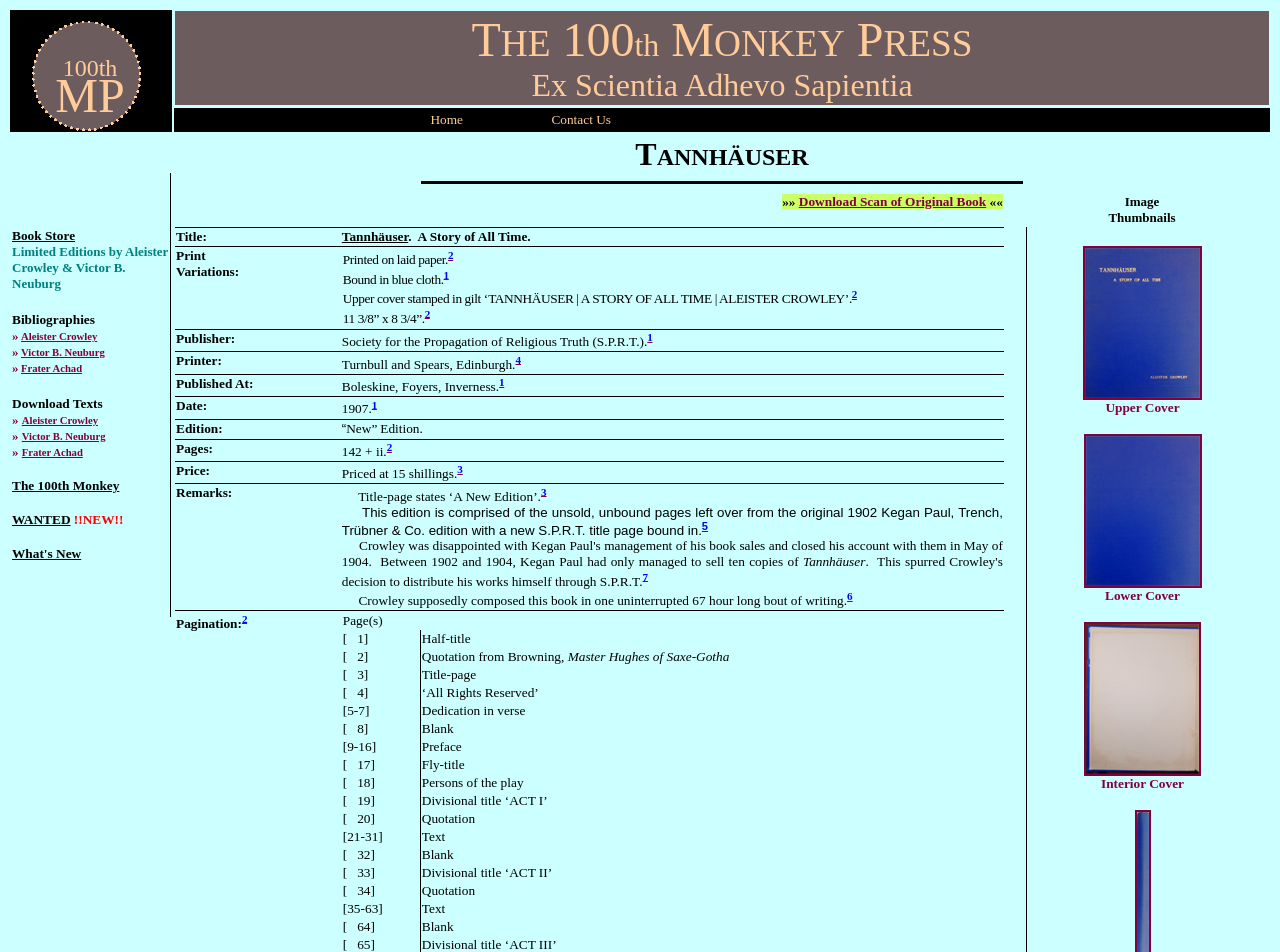Find the bounding box coordinates of the UI element according to this description: "Victor B. Neuburg".

[0.017, 0.453, 0.082, 0.464]